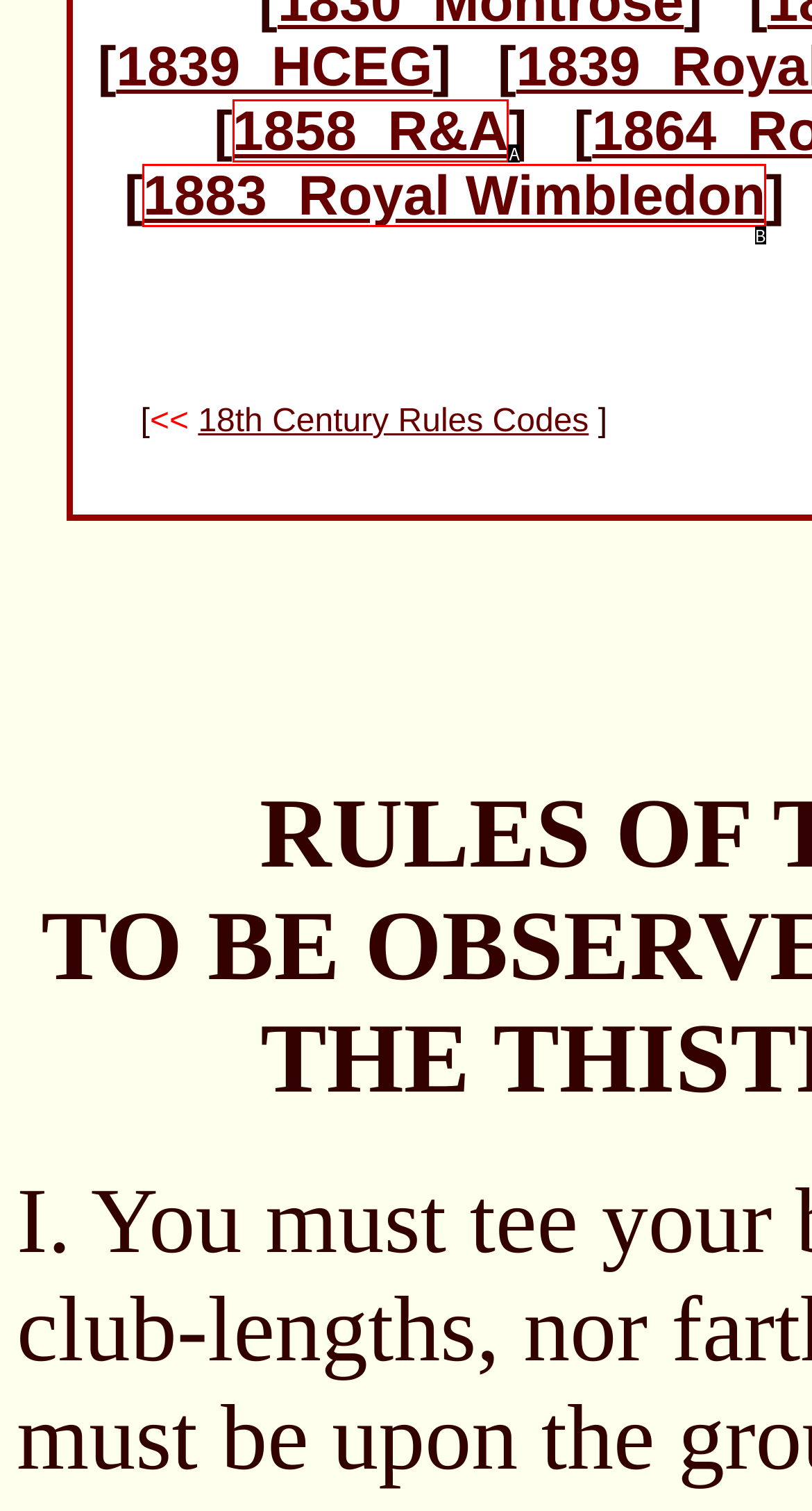Identify the bounding box that corresponds to: 1883_Royal Wimbledon
Respond with the letter of the correct option from the provided choices.

B